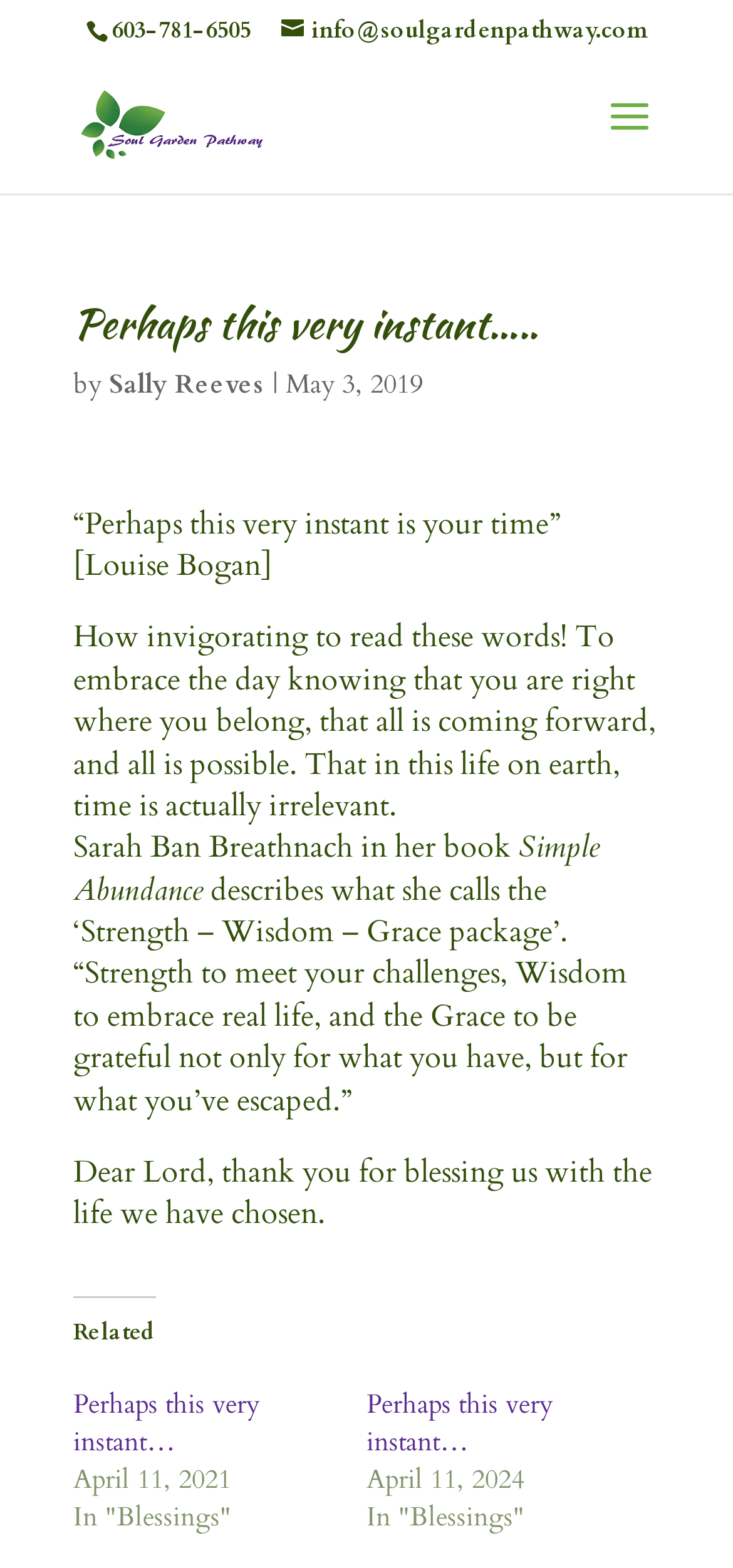Identify the bounding box coordinates for the UI element described as: "info@soulgardenpathway.com". The coordinates should be provided as four floats between 0 and 1: [left, top, right, bottom].

[0.383, 0.01, 0.883, 0.029]